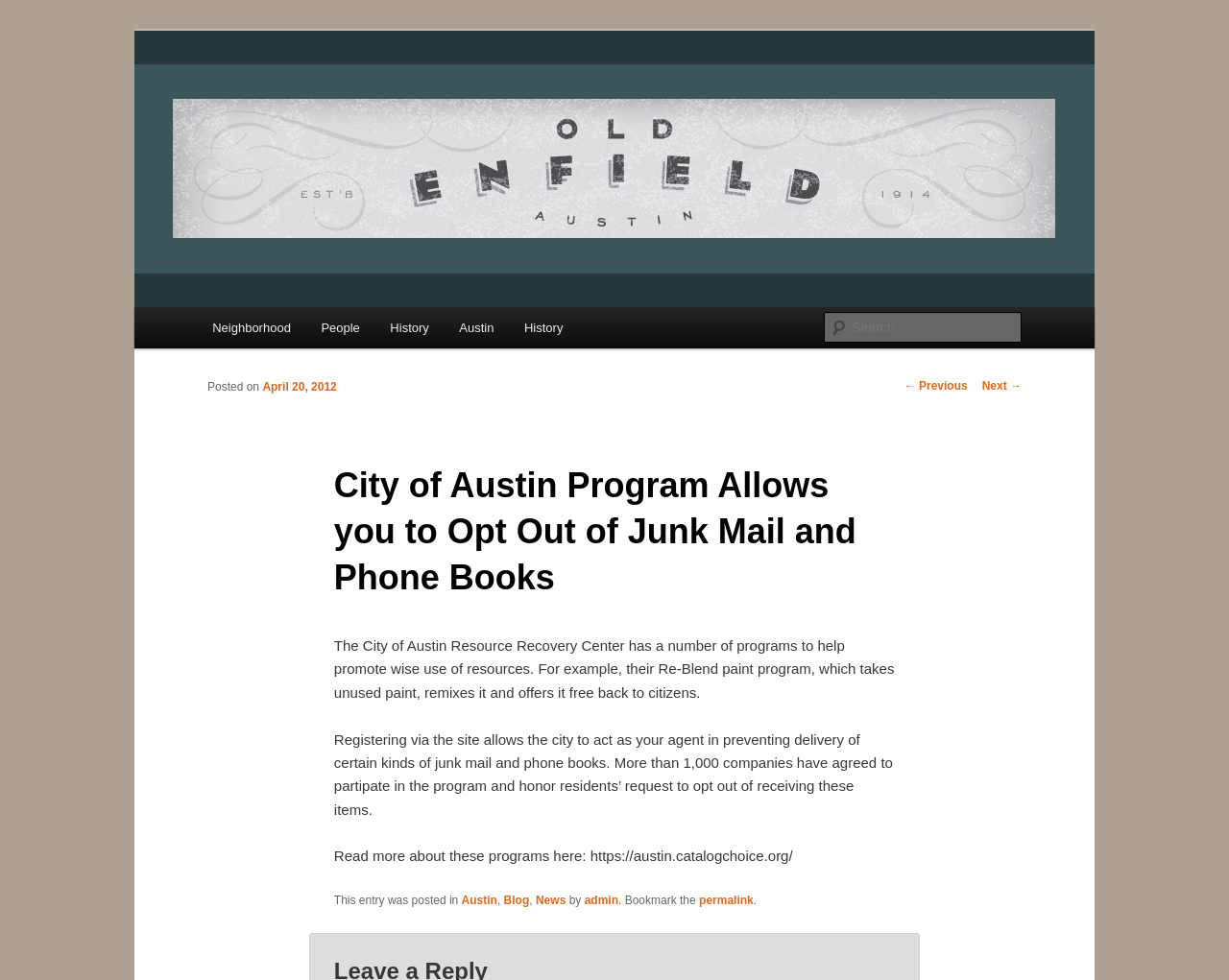Please analyze the image and provide a thorough answer to the question:
What is the main topic of this blog post?

I determined the main topic of this blog post by reading the heading 'City of Austin Program Allows you to Opt Out of Junk Mail and Phone Books' and the subsequent paragraphs that discuss the City of Austin's program to help residents opt out of receiving junk mail and phone books.